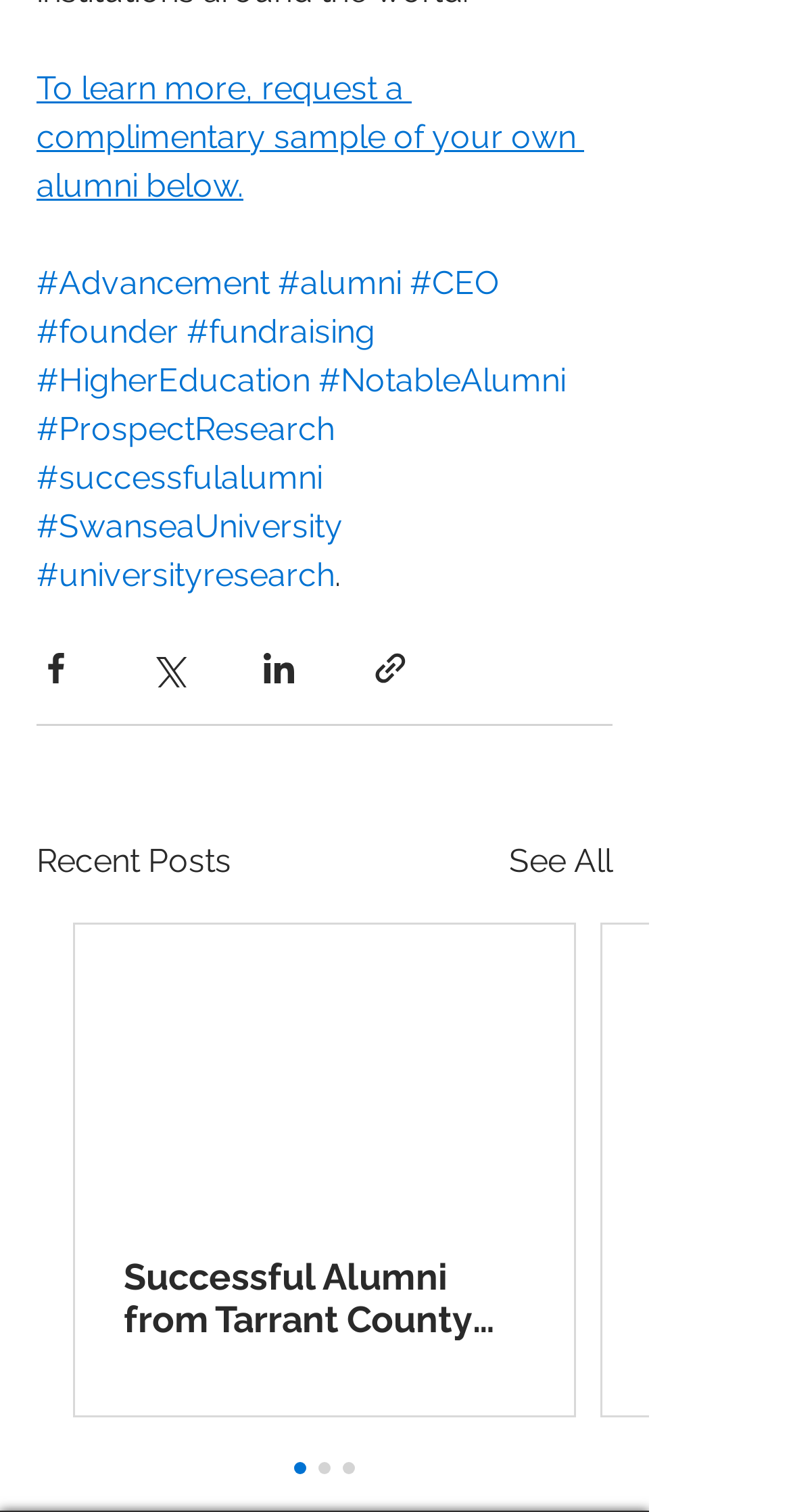Given the element description: "Menu", predict the bounding box coordinates of the UI element it refers to, using four float numbers between 0 and 1, i.e., [left, top, right, bottom].

None